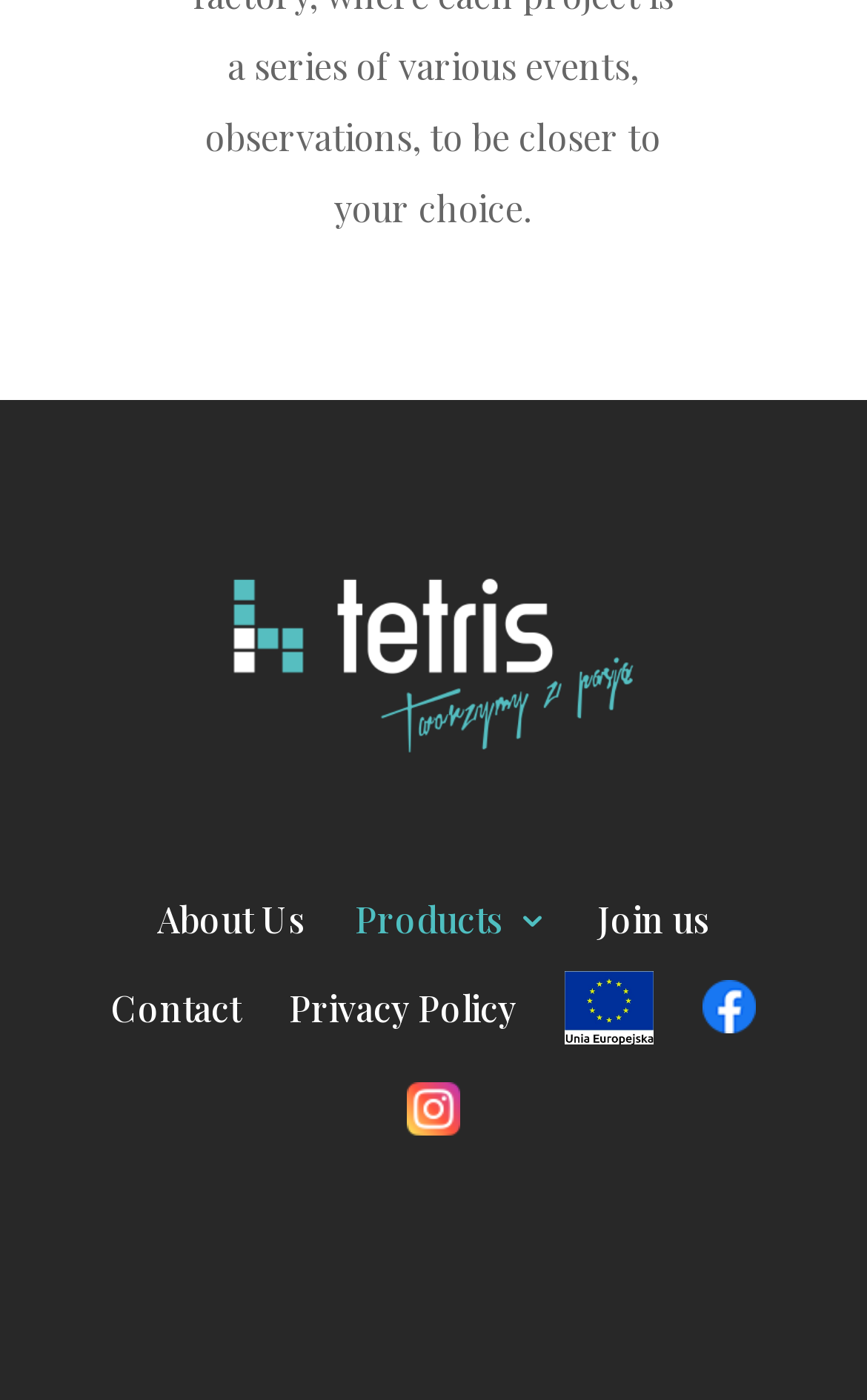Based on what you see in the screenshot, provide a thorough answer to this question: What is the purpose of the link with the description 'Join us'?

Based on the description 'Join us', I infer that the link is likely related to recruitment or membership, allowing users to join the organization or community.